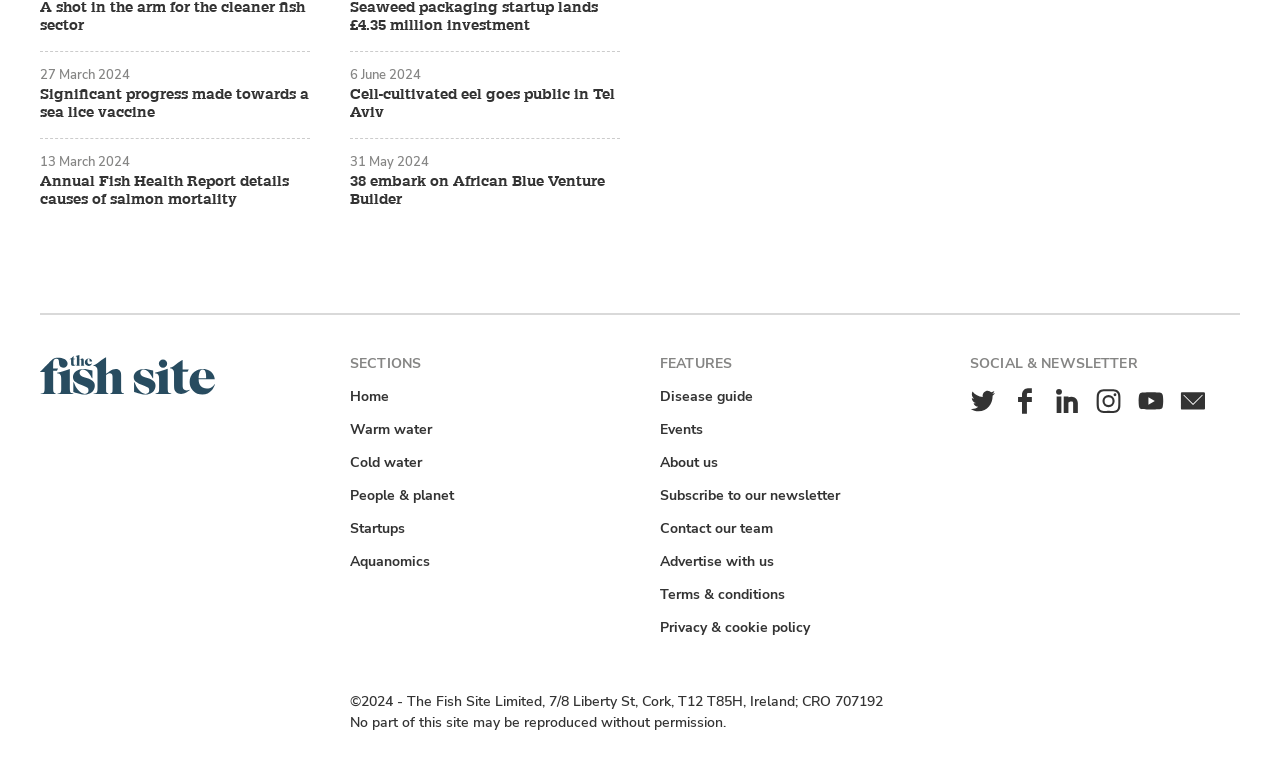Please answer the following question using a single word or phrase: 
What is the logo of the website?

The Fish Site logo